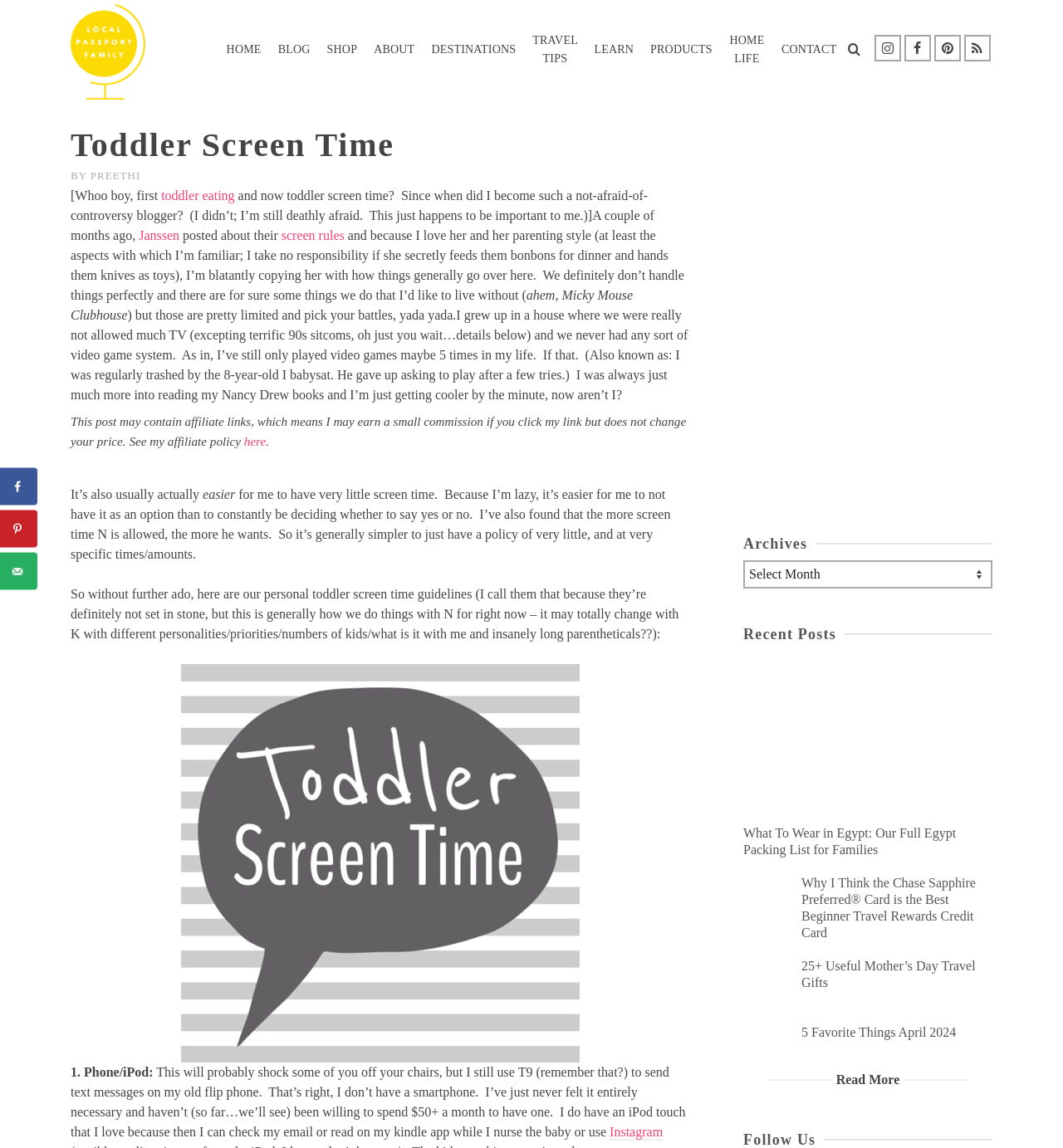Find the bounding box coordinates of the clickable element required to execute the following instruction: "Click on the 'Read More' link". Provide the coordinates as four float numbers between 0 and 1, i.e., [left, top, right, bottom].

[0.699, 0.928, 0.934, 0.953]